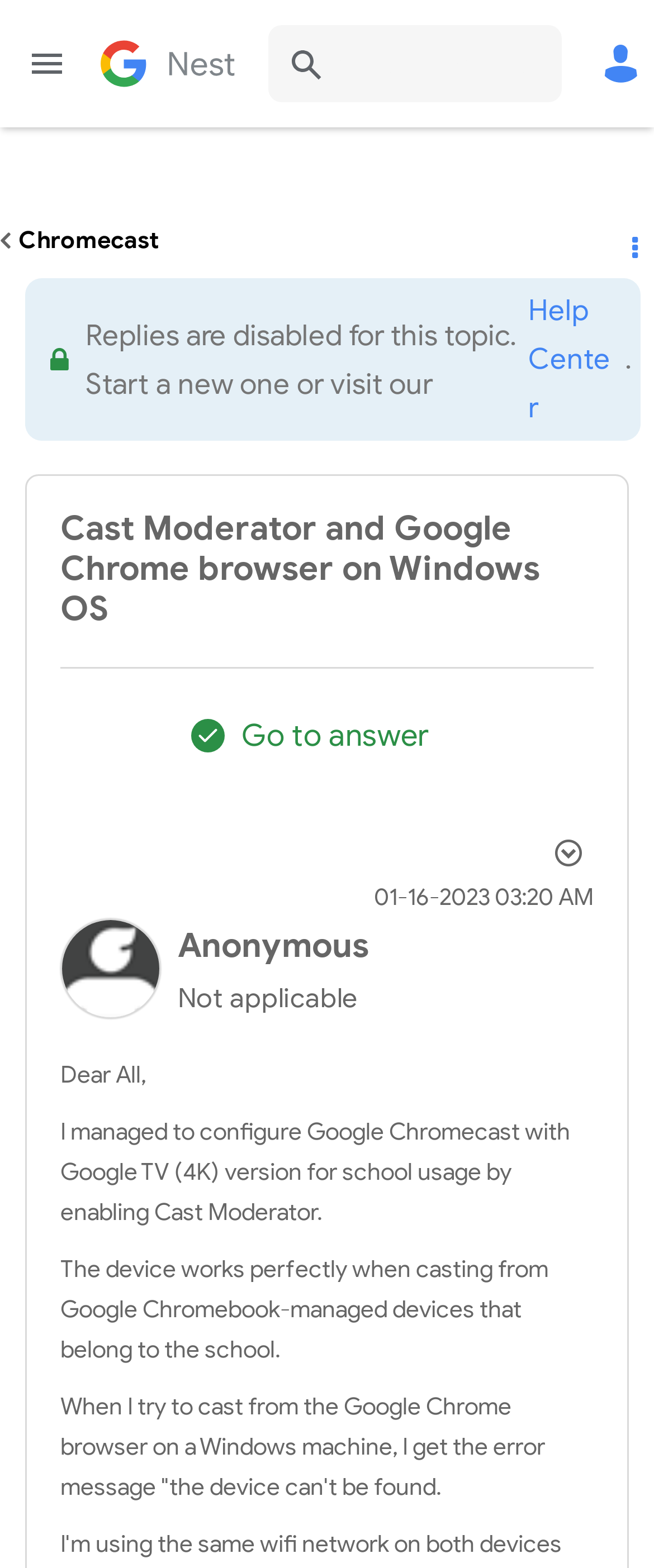Using the information in the image, give a detailed answer to the following question: What is the name of the community?

I found the answer by looking at the heading element at the top of the webpage, which says 'Google Nest Community'. This suggests that the webpage is part of a community or forum with this name.